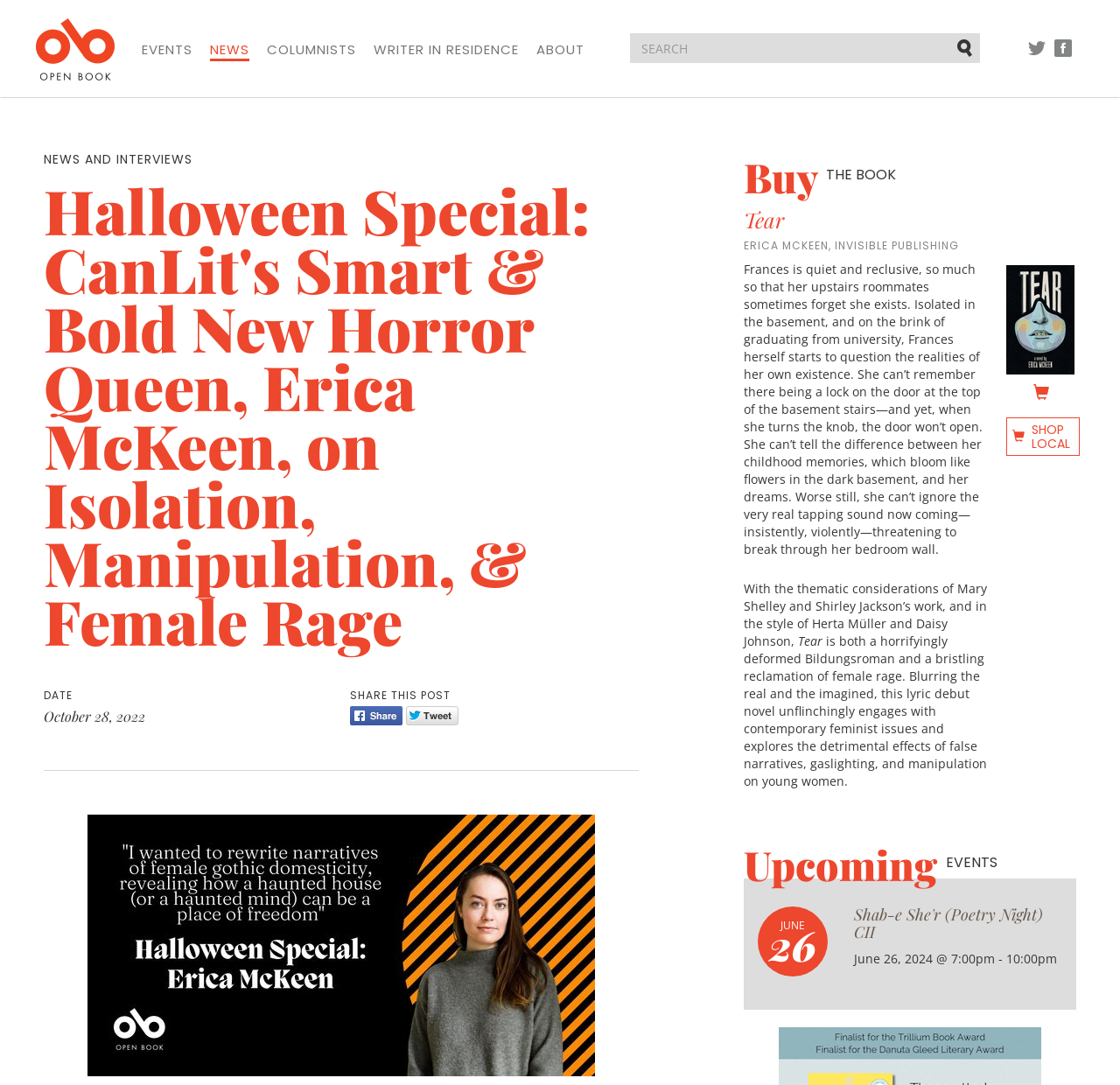Find the bounding box coordinates for the element that must be clicked to complete the instruction: "Go to EVENTS page". The coordinates should be four float numbers between 0 and 1, indicated as [left, top, right, bottom].

[0.127, 0.038, 0.172, 0.054]